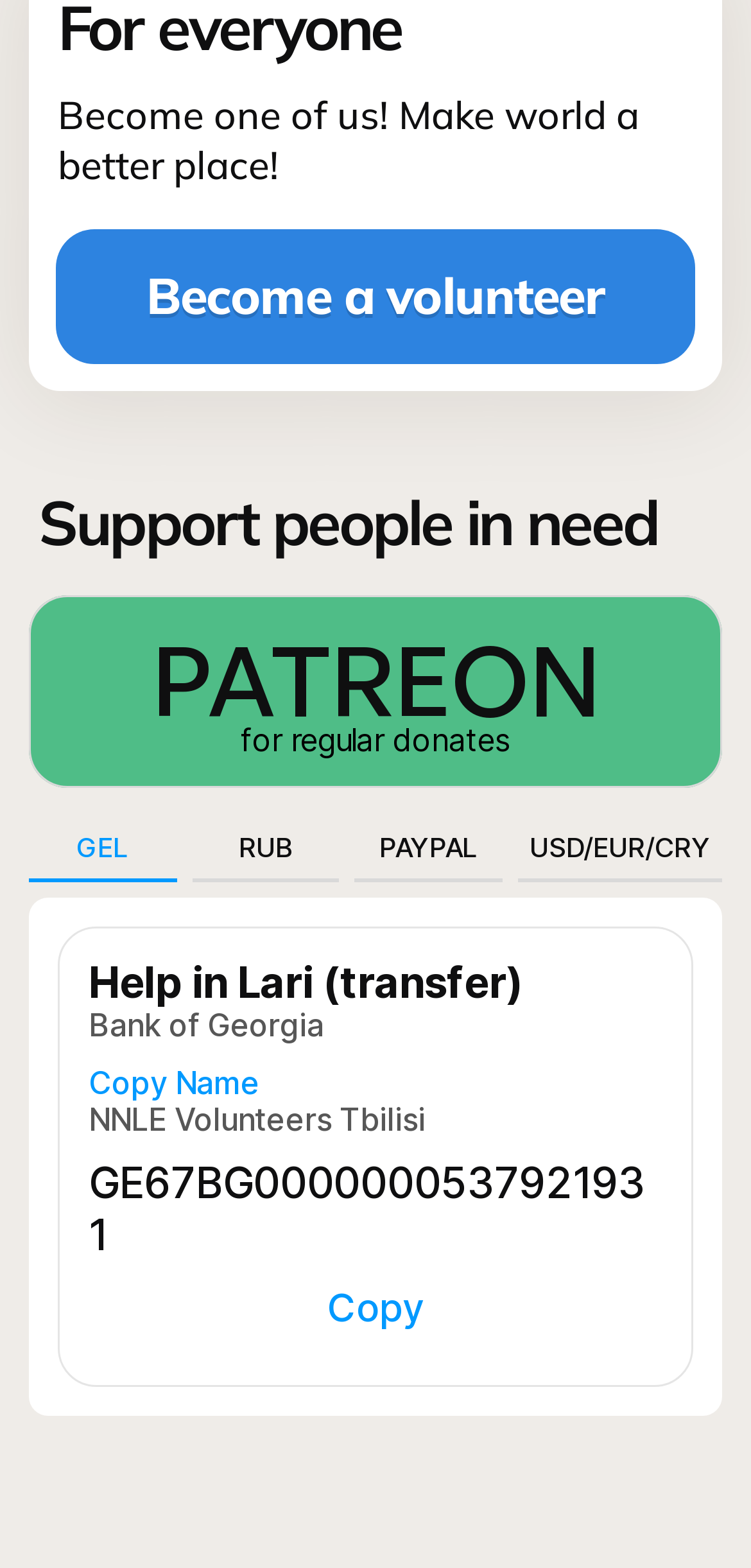Identify the bounding box coordinates of the area that should be clicked in order to complete the given instruction: "Become a volunteer". The bounding box coordinates should be four float numbers between 0 and 1, i.e., [left, top, right, bottom].

[0.074, 0.146, 0.926, 0.232]